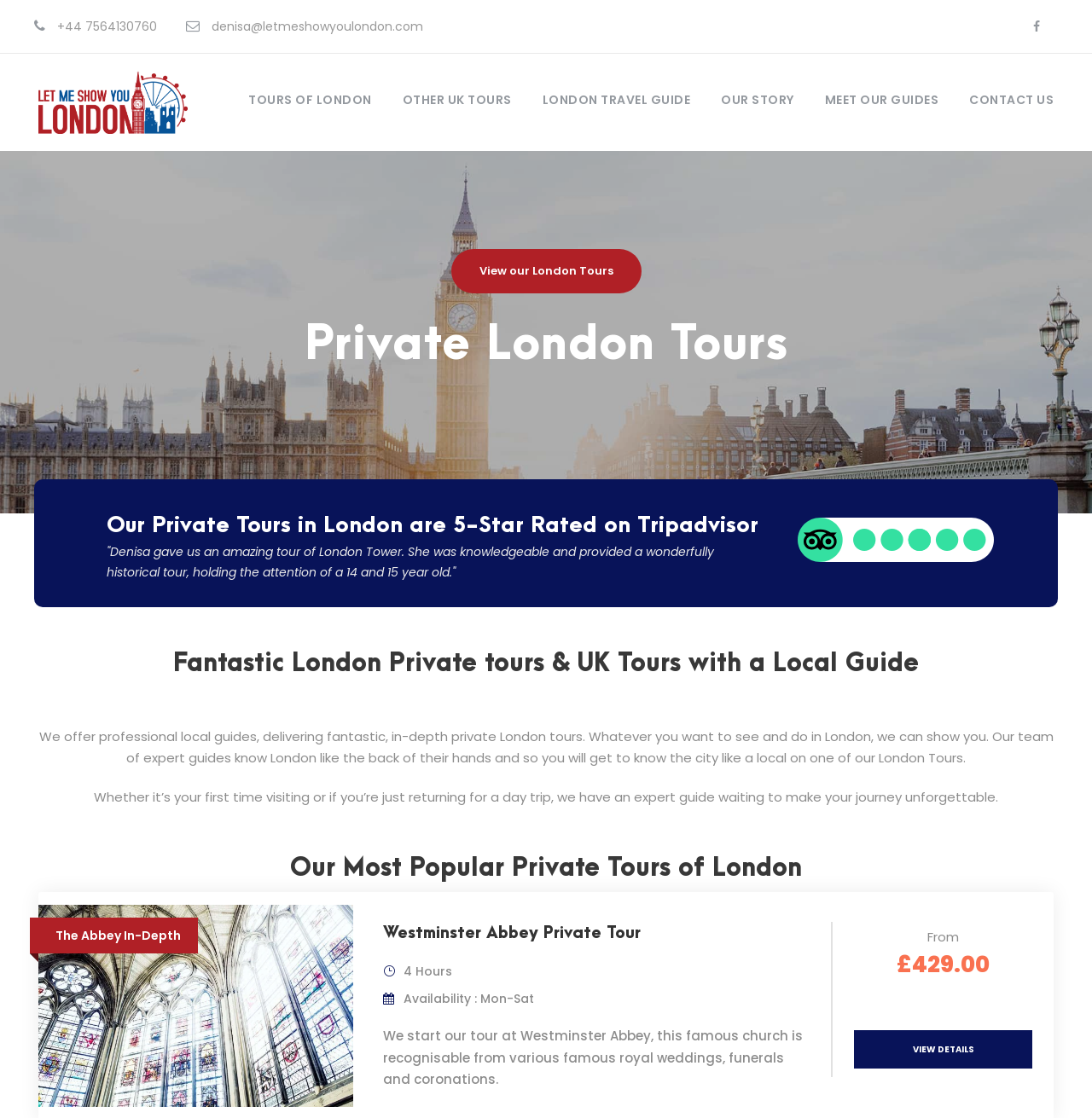Give a detailed account of the webpage.

This webpage is about Private London Tours, specifically "Let Me Show You London", which offers professional local guides for tours of London and other UK cities. 

At the top of the page, there is a phone number and an email address. On the right side of the top section, there is a social media icon. 

Below the top section, there is a brief introduction to the company, stating that they offer professional local guides for fantastic tours of London and further afield. This introduction is accompanied by an image. 

To the right of the introduction, there are five main navigation links: "TOURS OF LONDON", "OTHER UK TOURS", "LONDON TRAVEL GUIDE", "OUR STORY", and "MEET OUR GUIDES". 

Further down, there is a call-to-action link "View our London Tours" and a heading "Private London Tours" followed by a subheading "Our Private Tours in London are 5-Star Rated on Tripadvisor". This section includes a customer testimonial and an image of the 5-star rating on Tripadvisor. 

Below this section, there is a heading "Fantastic London Private tours & UK Tours with a Local Guide" followed by a brief description of the company's services. 

The next section is titled "Our Most Popular Private Tours of London" and lists several tour options, including "The Abbey In-Depth" and "Westminster Abbey Private Tour". Each tour option includes a brief description, duration, availability, and pricing information, along with a "VIEW DETAILS" link.